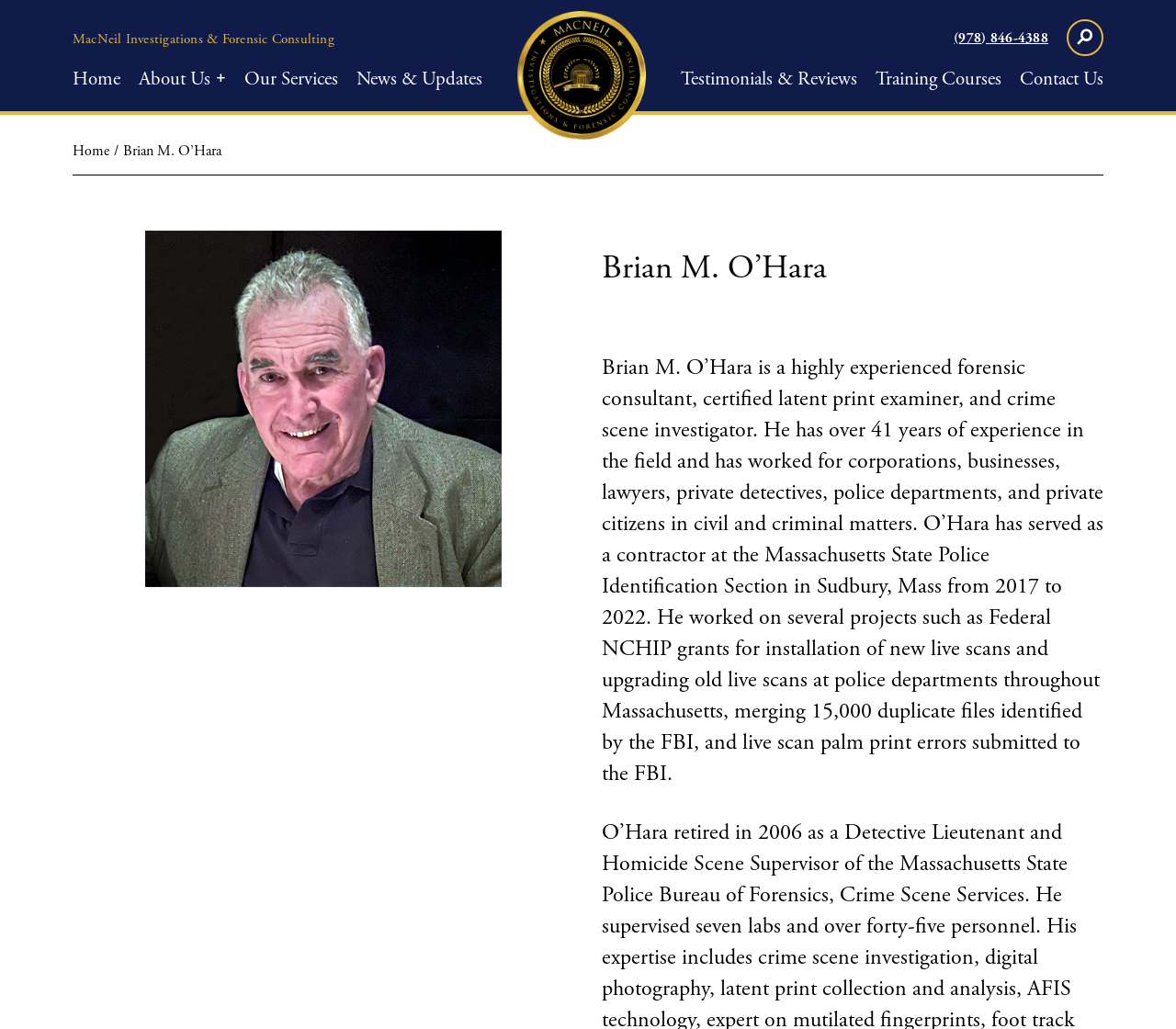Given the content of the image, can you provide a detailed answer to the question?
What type of projects has Brian M. O'Hara worked on?

I found the answer by reading the static text element that describes Brian M. O'Hara's experience, which states that he has 'worked on several projects such as Federal NCHIP grants'.